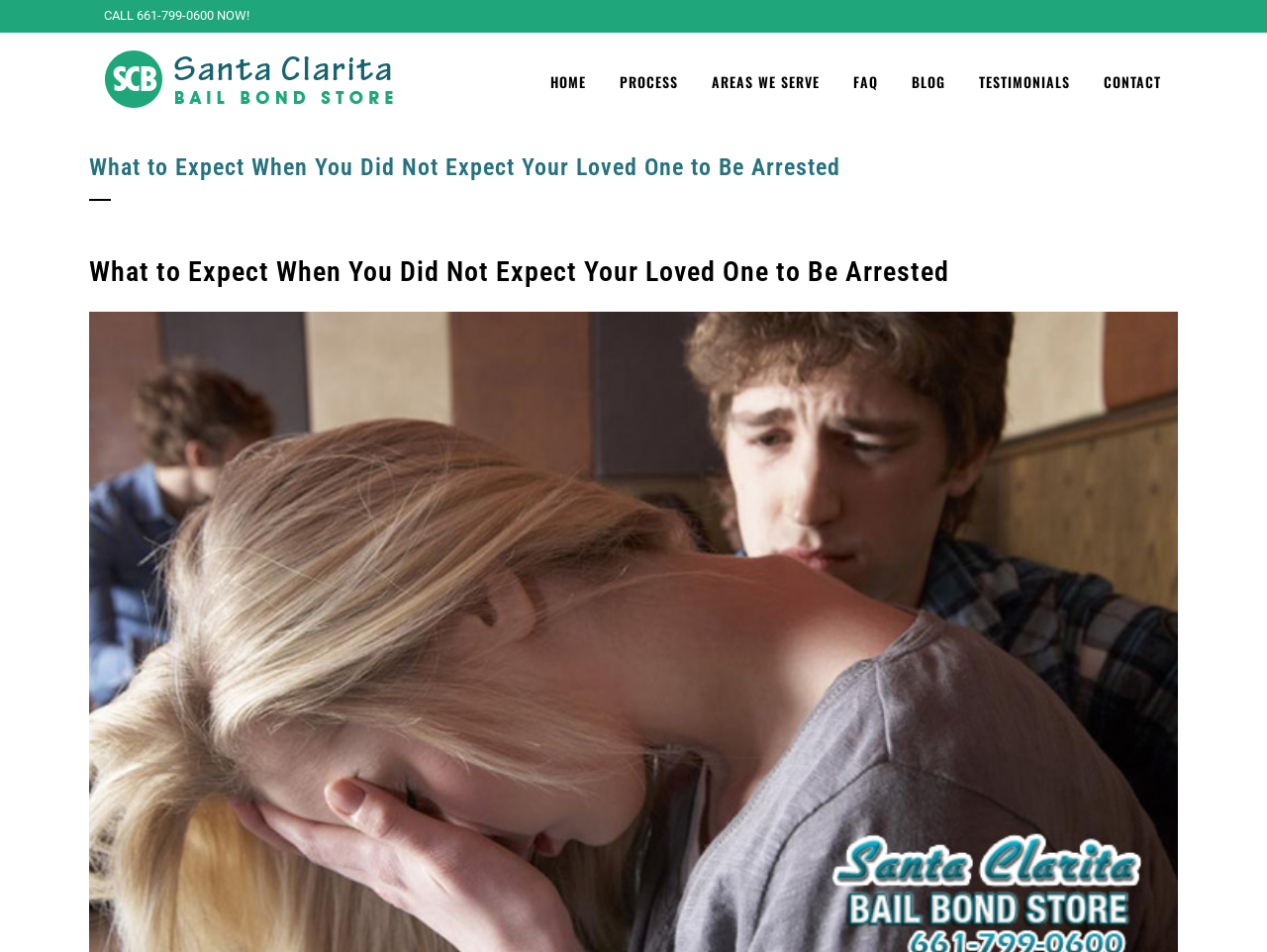Bounding box coordinates are given in the format (top-left x, top-left y, bottom-right x, bottom-right y). All values should be floating point numbers between 0 and 1. Provide the bounding box coordinate for the UI element described as: News + Media

None